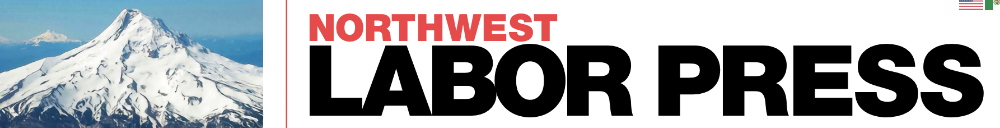What is the focus of the Northwest Labor Press?
Answer with a single word or short phrase according to what you see in the image.

Issues relevant to workers and unions